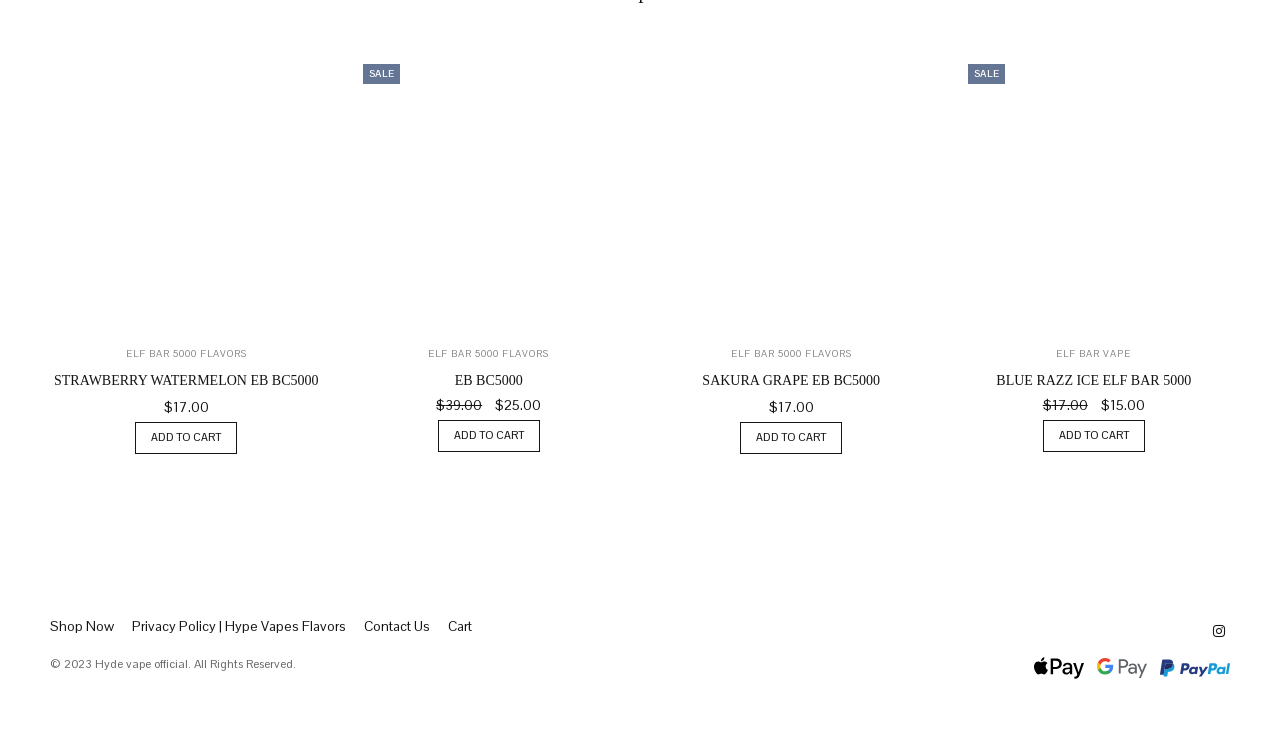Please identify the bounding box coordinates of the element that needs to be clicked to execute the following command: "Create account". Provide the bounding box using four float numbers between 0 and 1, formatted as [left, top, right, bottom].

None